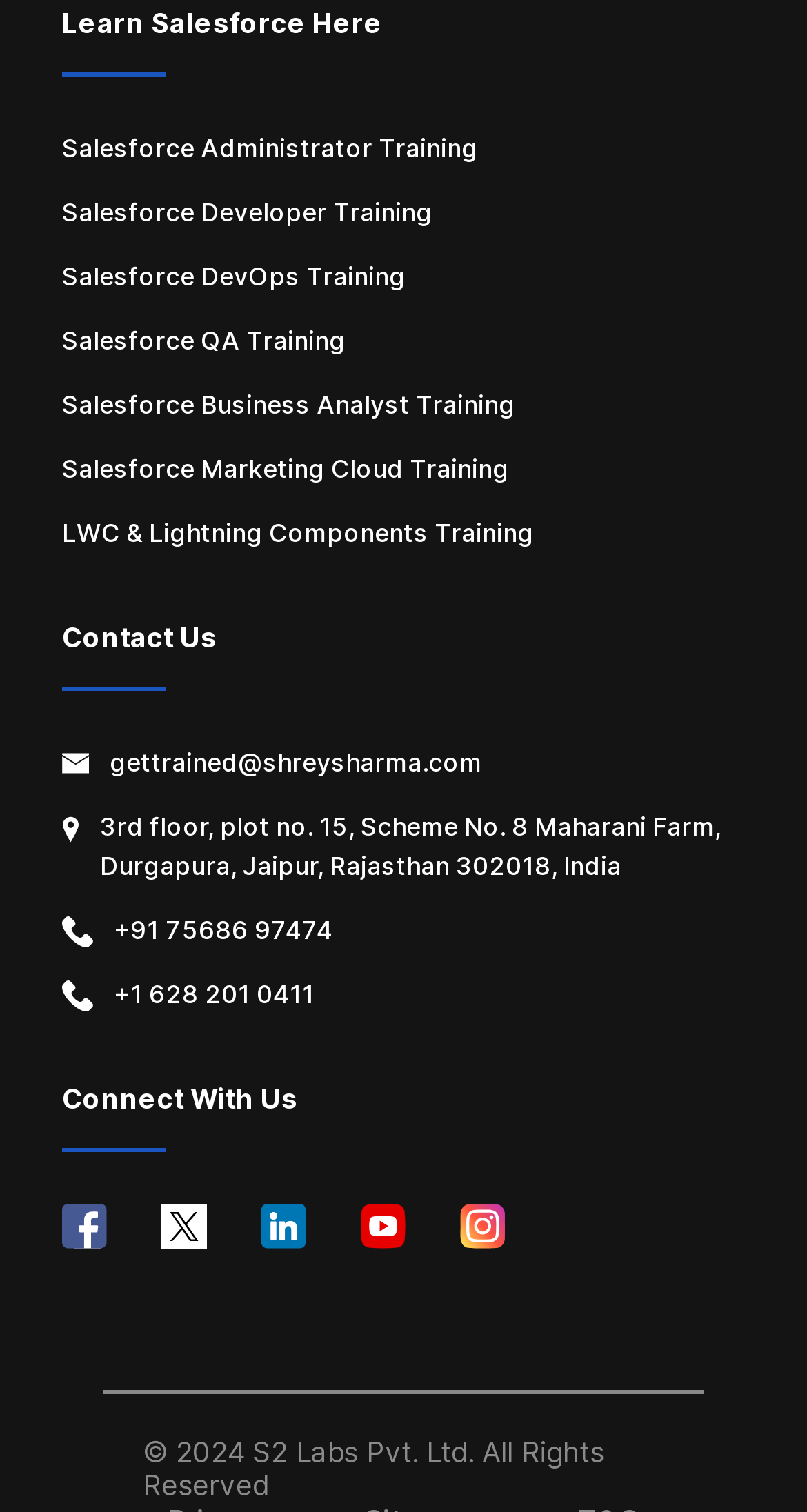Predict the bounding box of the UI element that fits this description: "Salesforce Developer Training".

[0.077, 0.127, 0.536, 0.153]